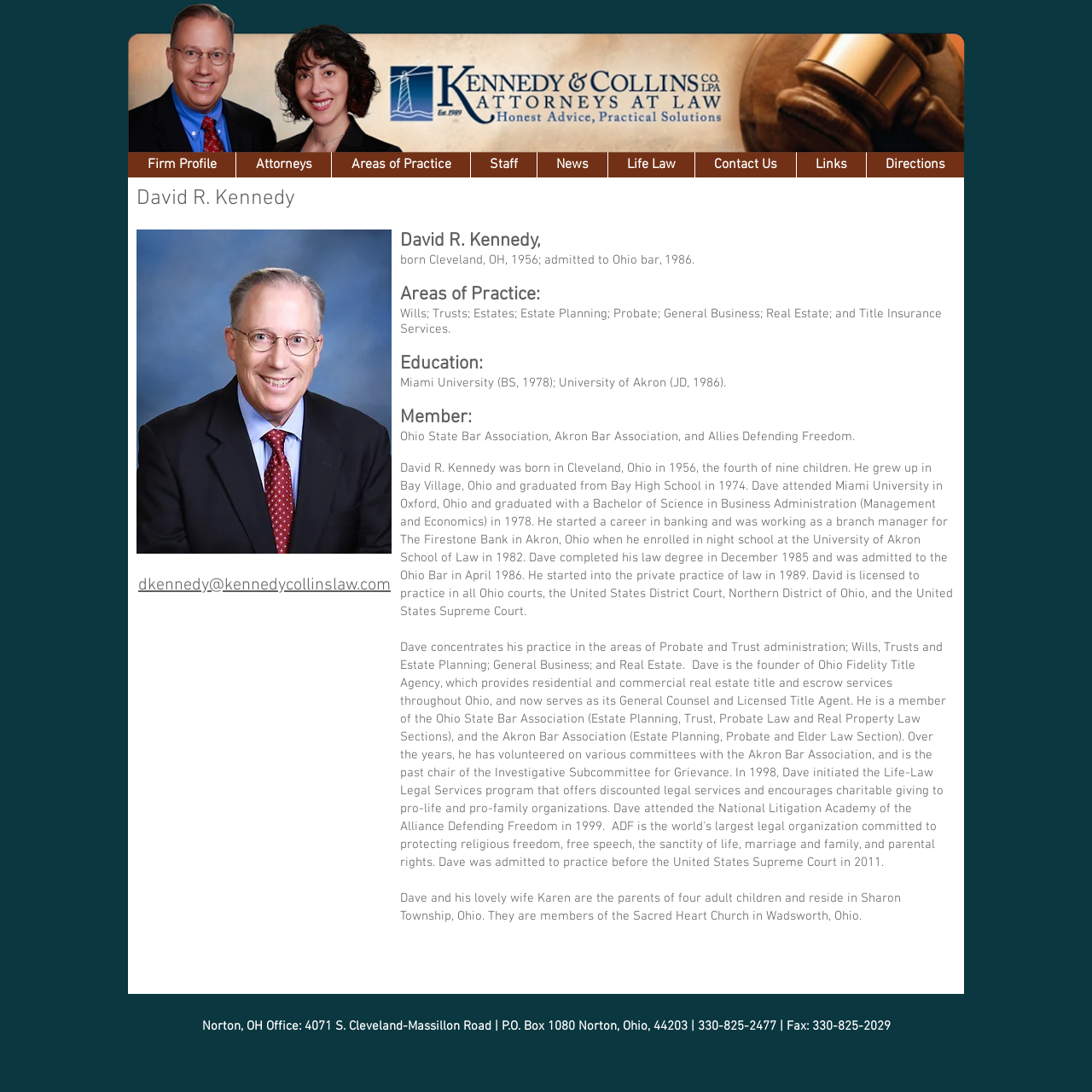Provide the bounding box coordinates of the area you need to click to execute the following instruction: "Go to Life Law".

[0.556, 0.139, 0.636, 0.162]